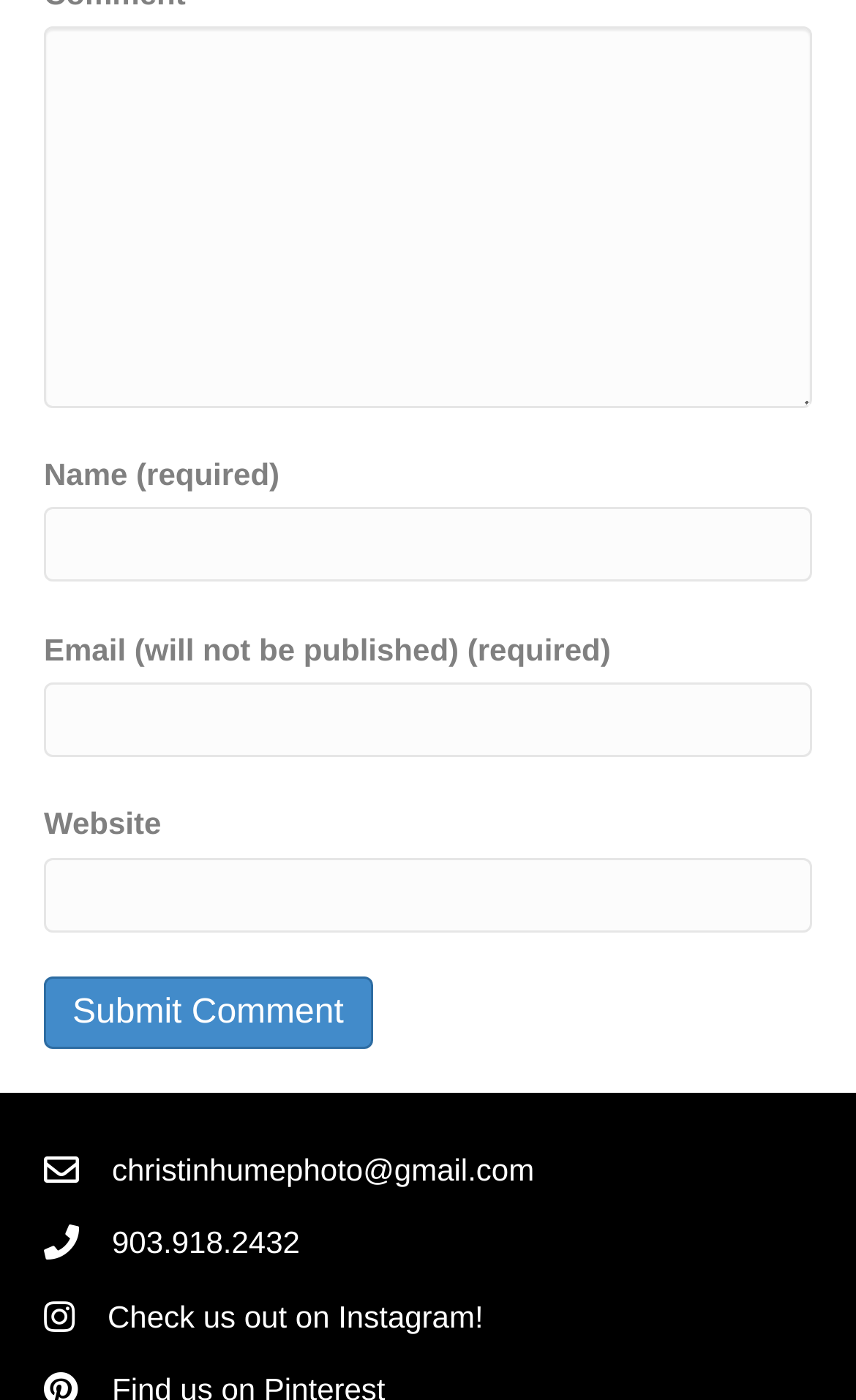What is the purpose of the first textbox?
Analyze the image and deliver a detailed answer to the question.

The first textbox has a label 'Name (required)' and is marked as required, indicating that it is necessary to enter a name in this field, likely for identification or authentication purposes.